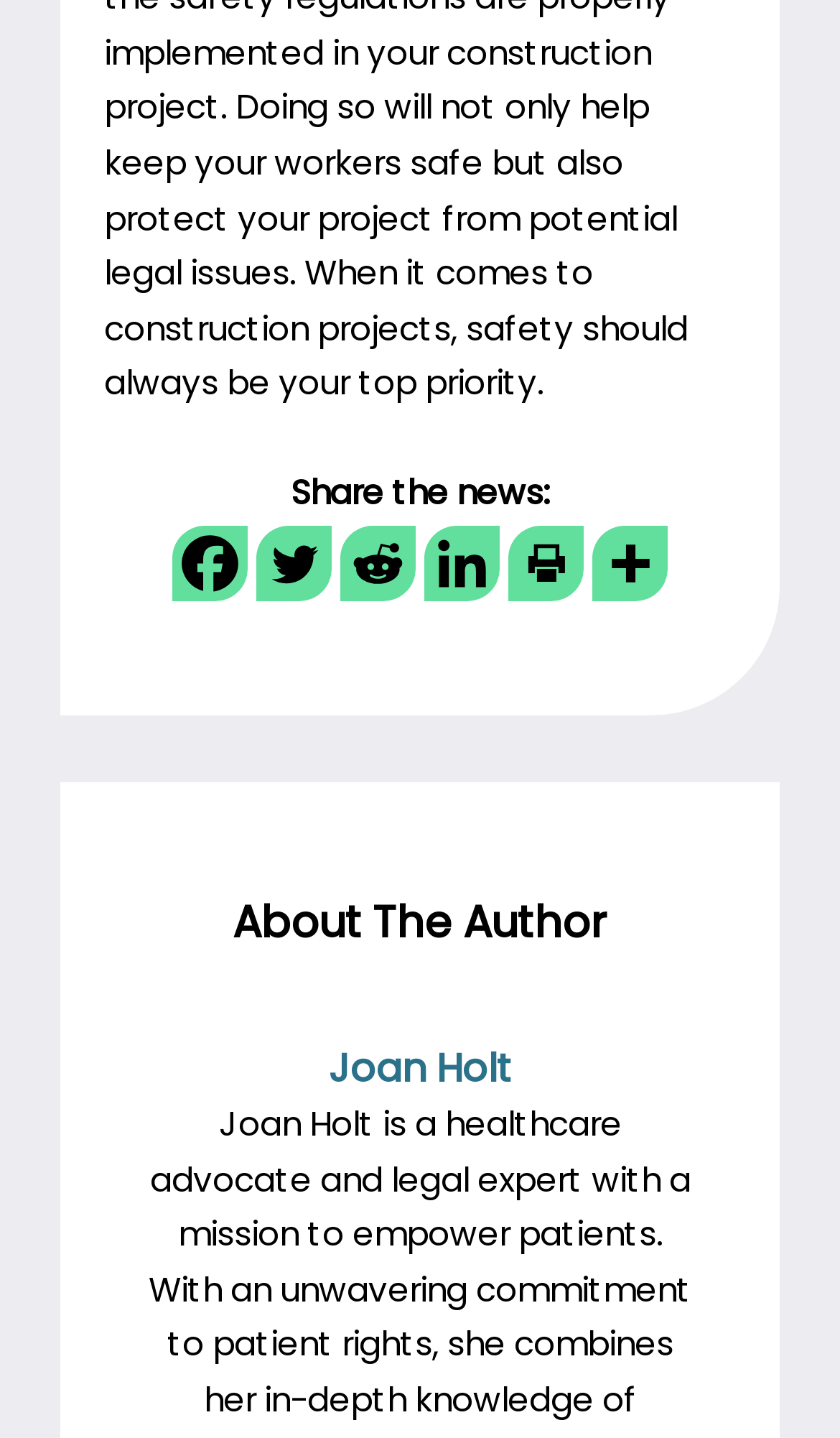Provide a one-word or short-phrase response to the question:
What is the title of the section that mentions the author's name?

About The Author